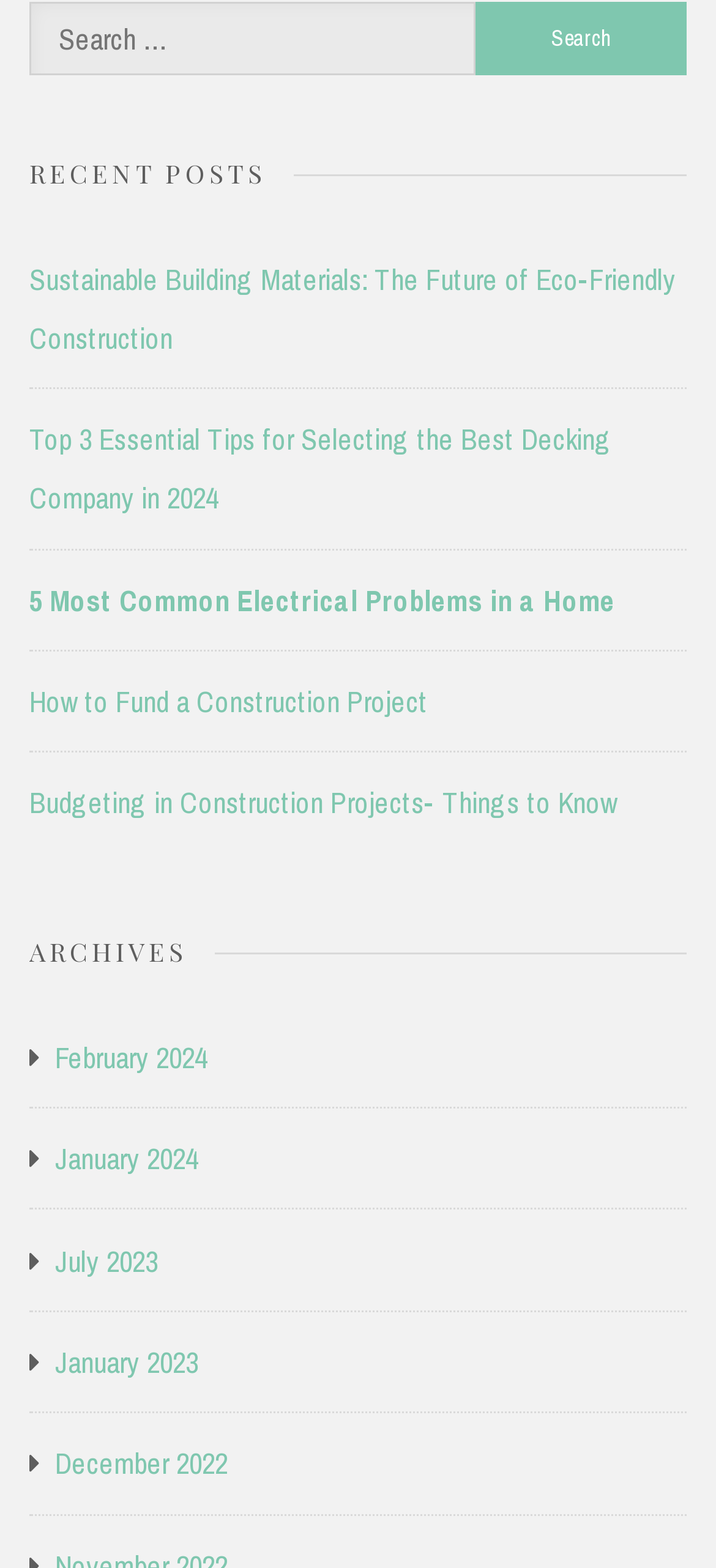Show the bounding box coordinates for the element that needs to be clicked to execute the following instruction: "Visit the 'Twin Flame Soul Path' page". Provide the coordinates in the form of four float numbers between 0 and 1, i.e., [left, top, right, bottom].

None